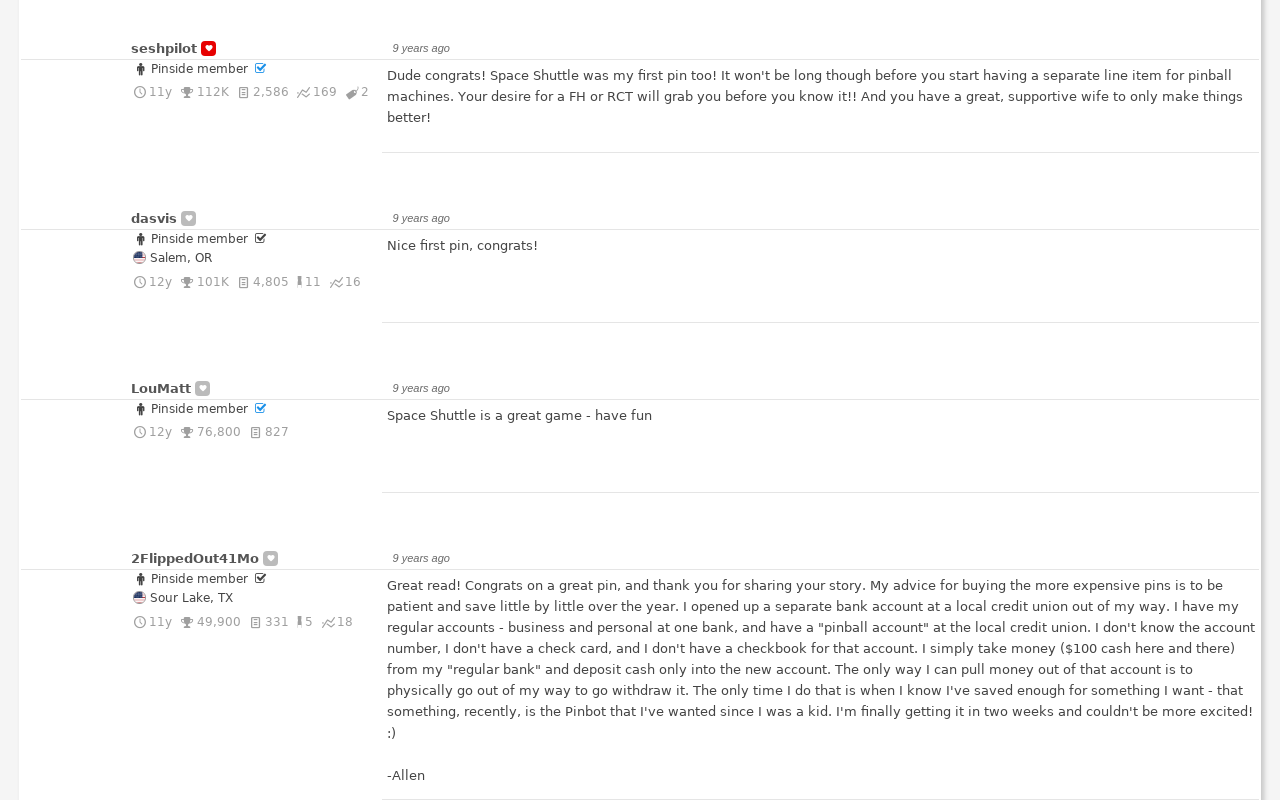Please locate the bounding box coordinates of the element's region that needs to be clicked to follow the instruction: "Enquire about the product". The bounding box coordinates should be provided as four float numbers between 0 and 1, i.e., [left, top, right, bottom].

None